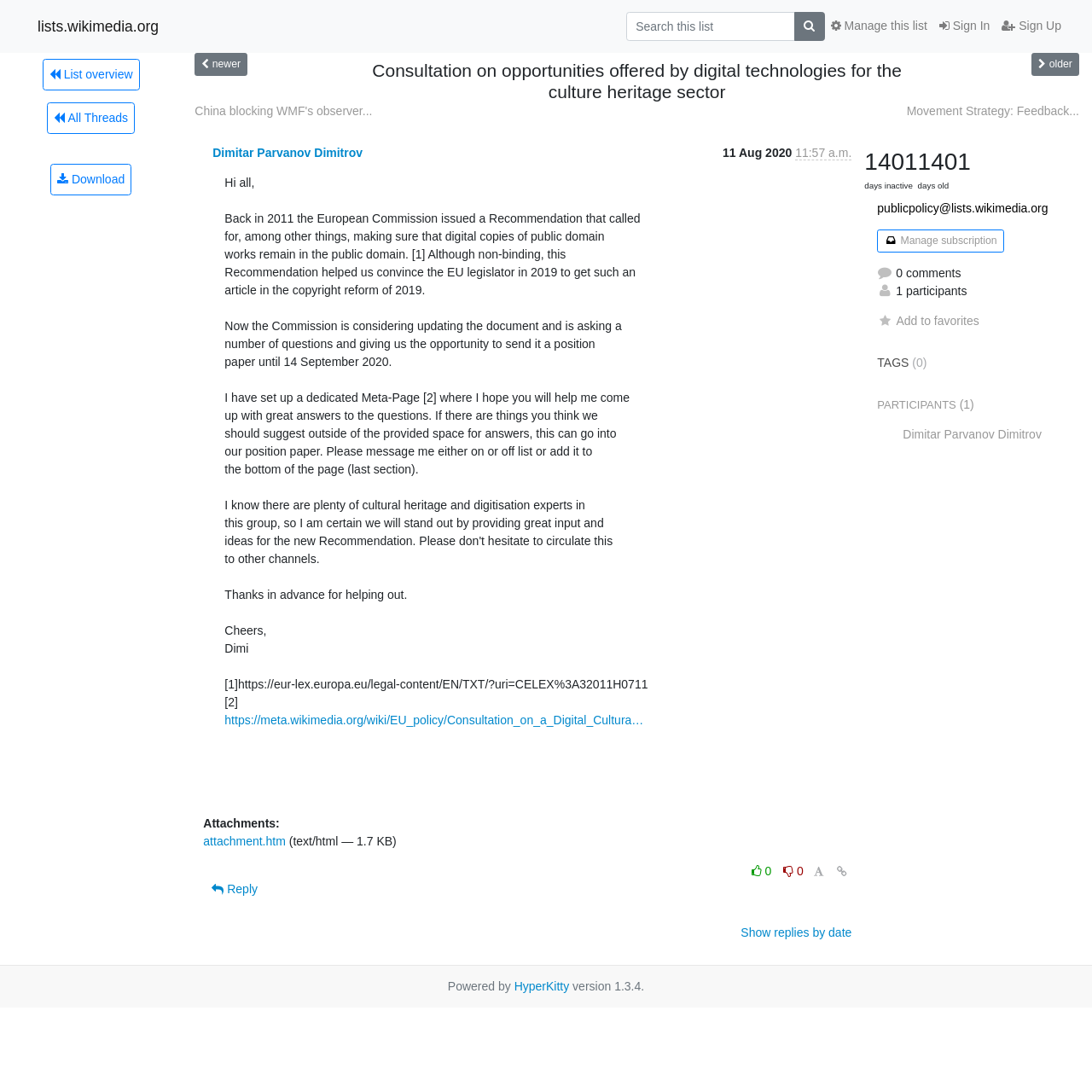Utilize the details in the image to thoroughly answer the following question: How many participants are there in this thread?

I found the answer by looking at the 'PARTICIPANTS' section, where it says '(1)'. This indicates that there is only one participant in this thread.